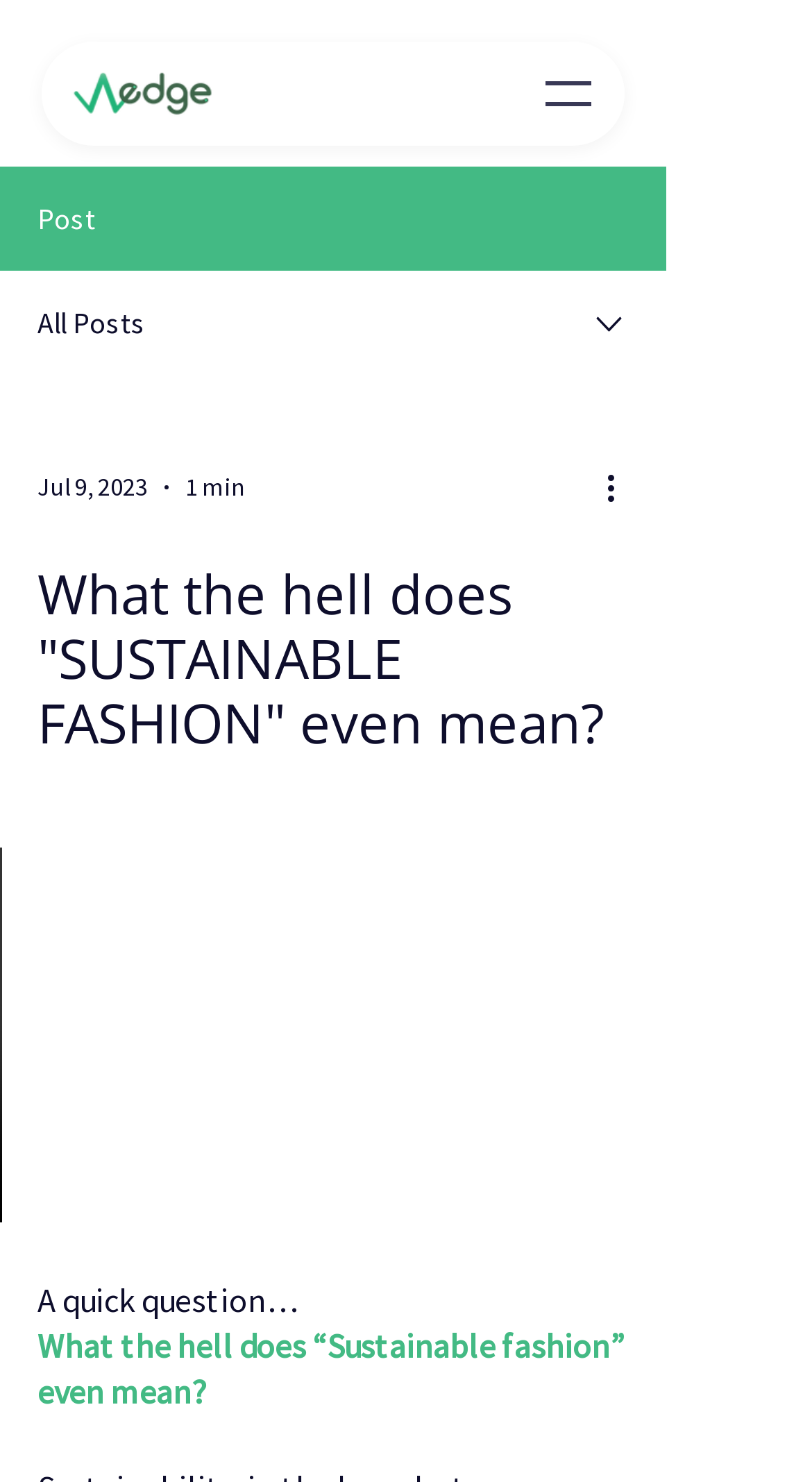Respond to the question below with a single word or phrase: What is the text above the 'A quick question…' sentence?

What the hell does “Sustainable fashion” even mean?